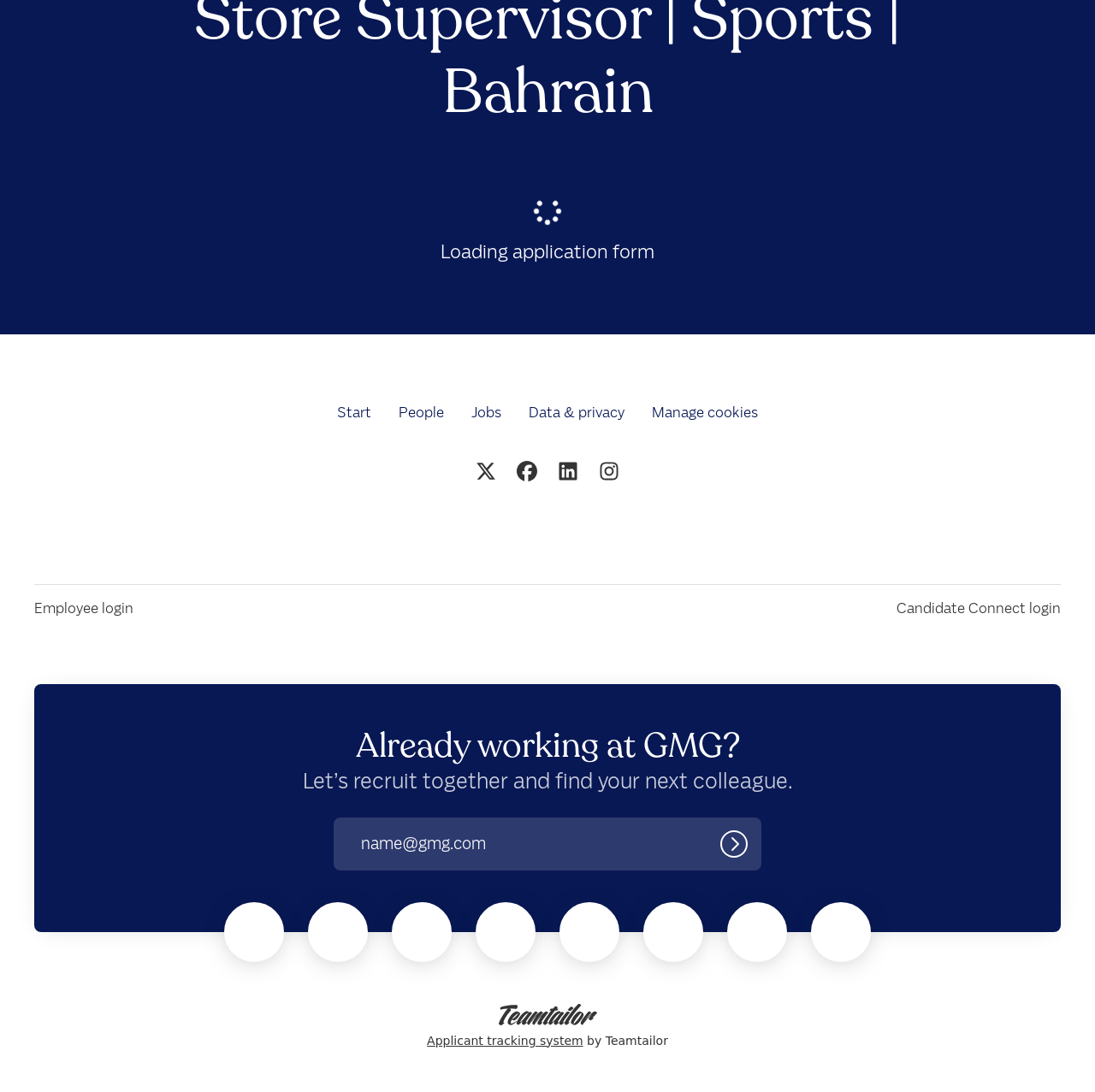Determine the bounding box coordinates for the area that needs to be clicked to fulfill this task: "Click the 'Log in' button". The coordinates must be given as four float numbers between 0 and 1, i.e., [left, top, right, bottom].

[0.652, 0.754, 0.689, 0.792]